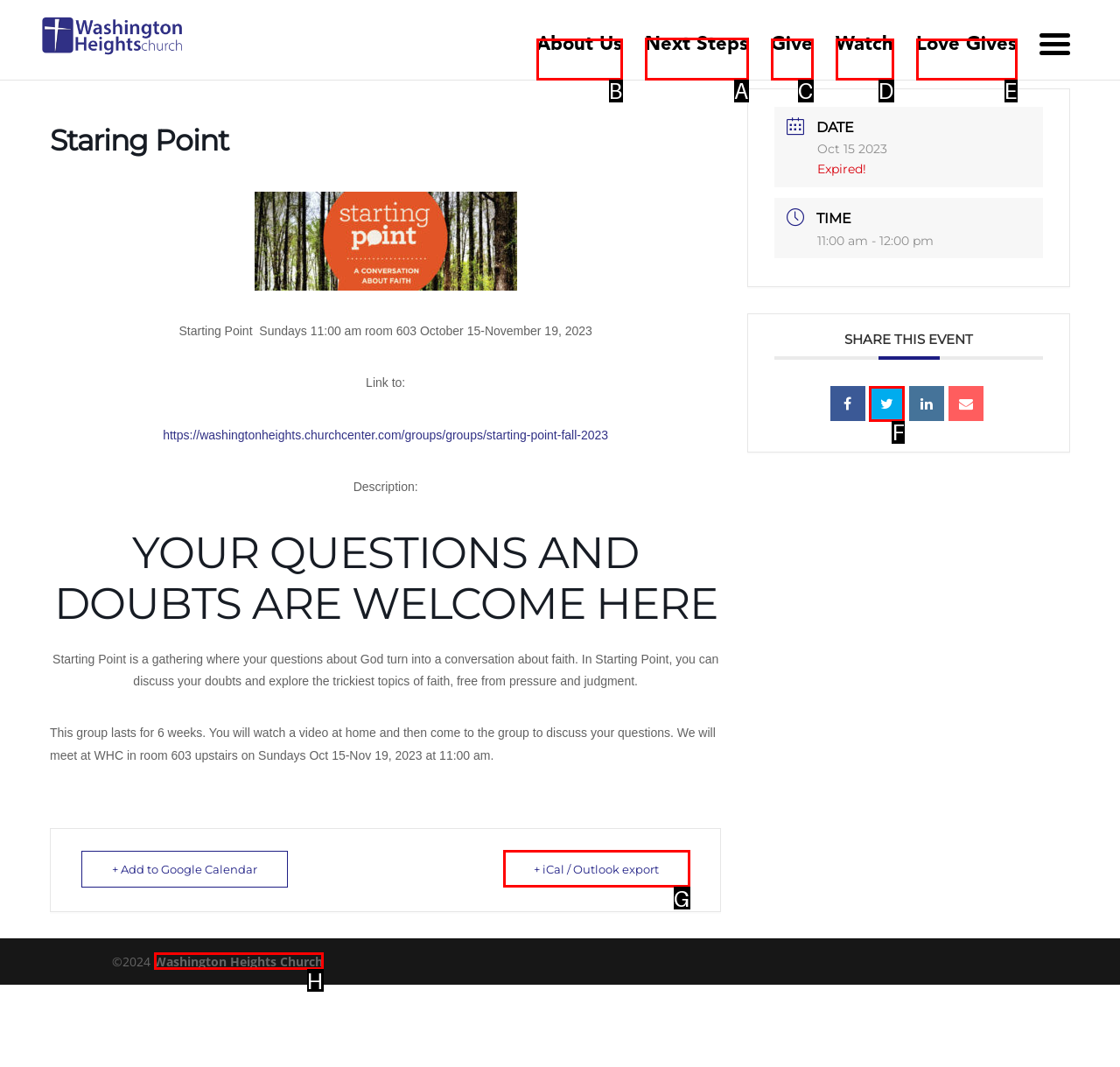Identify the letter of the UI element you need to select to accomplish the task: Click the 'Next Steps' link.
Respond with the option's letter from the given choices directly.

A